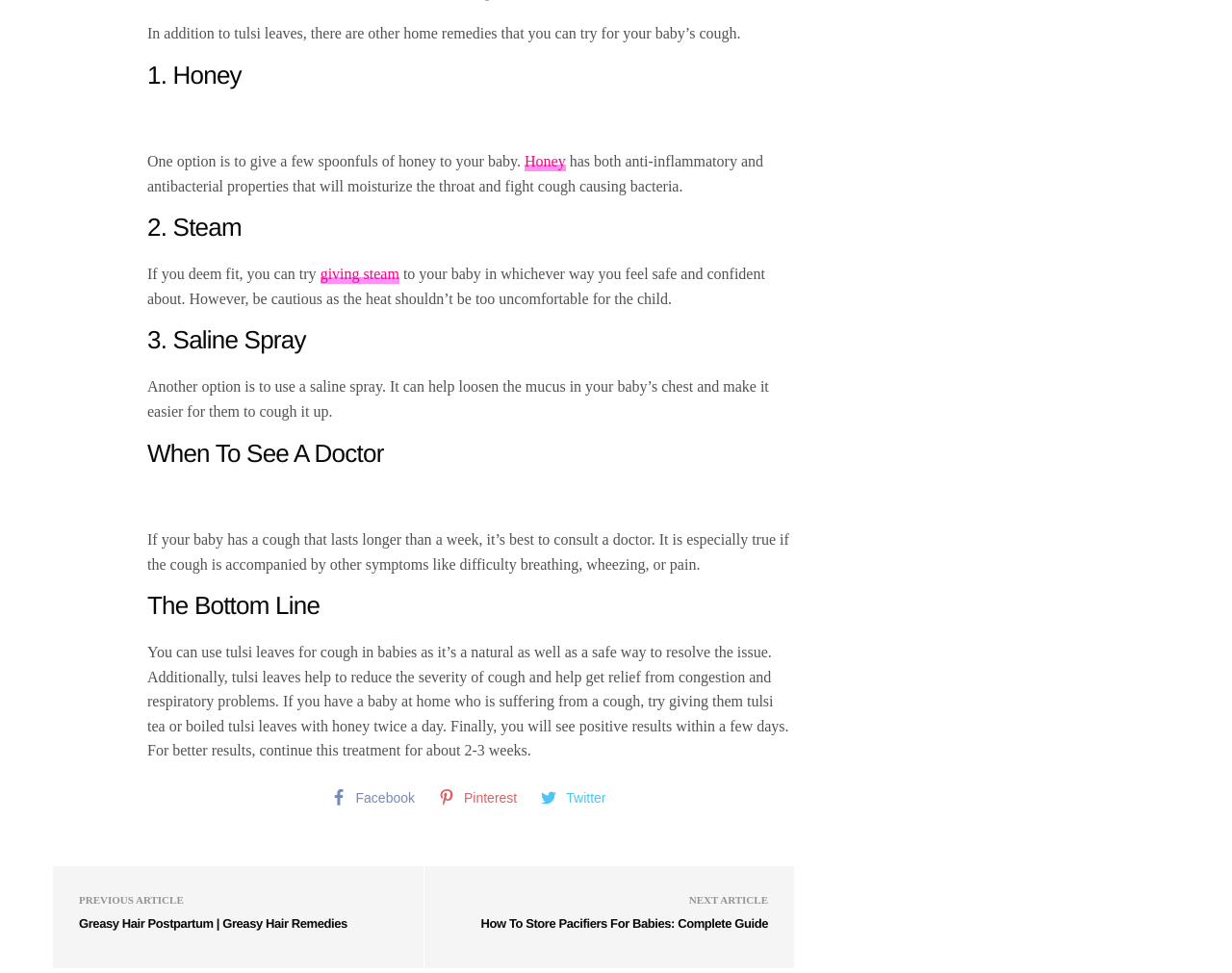Please determine the bounding box coordinates of the section I need to click to accomplish this instruction: "Go to Bookstore".

None